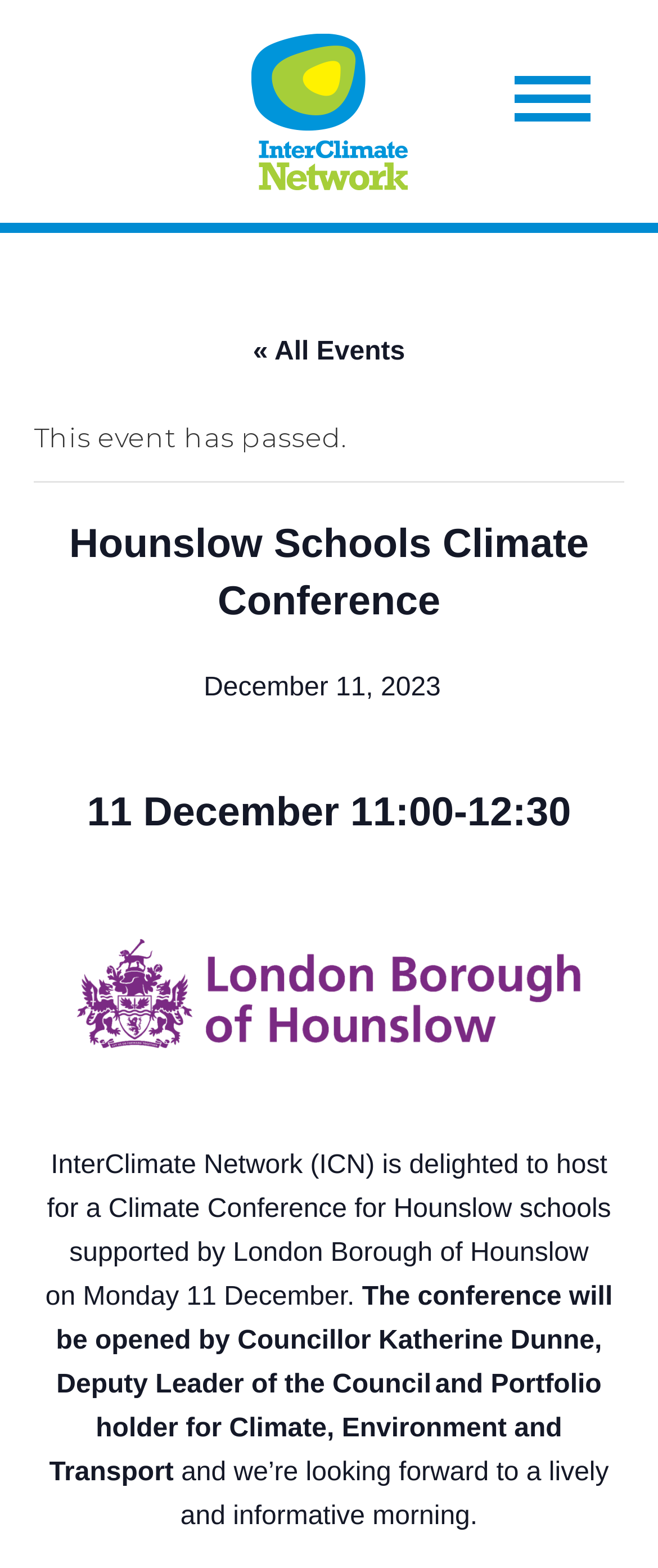What is the time of the Climate Conference?
Look at the screenshot and respond with one word or a short phrase.

11:00-12:30